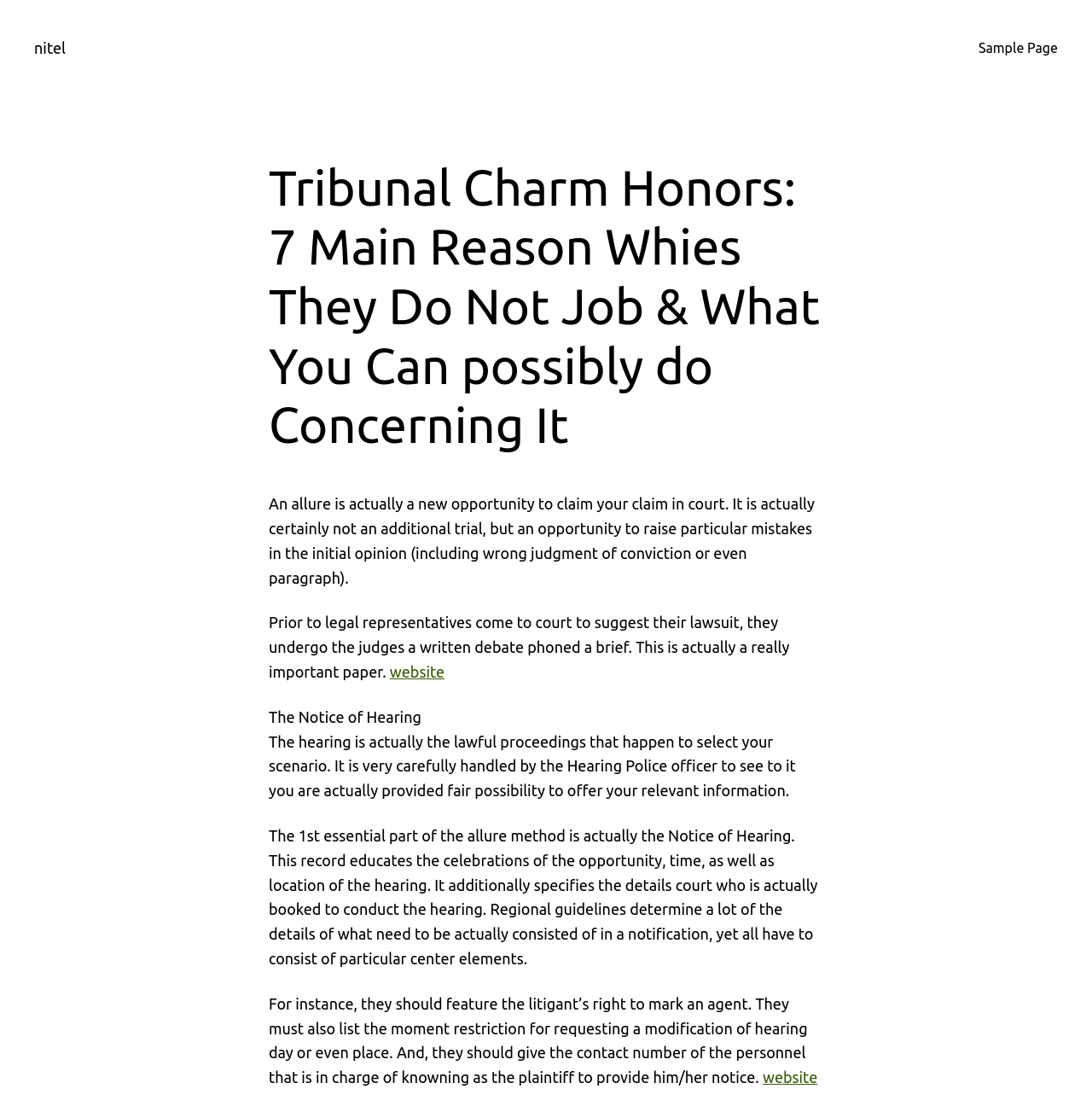What must be included in a Notice of Hearing?
Please provide a single word or phrase in response based on the screenshot.

Particular center elements